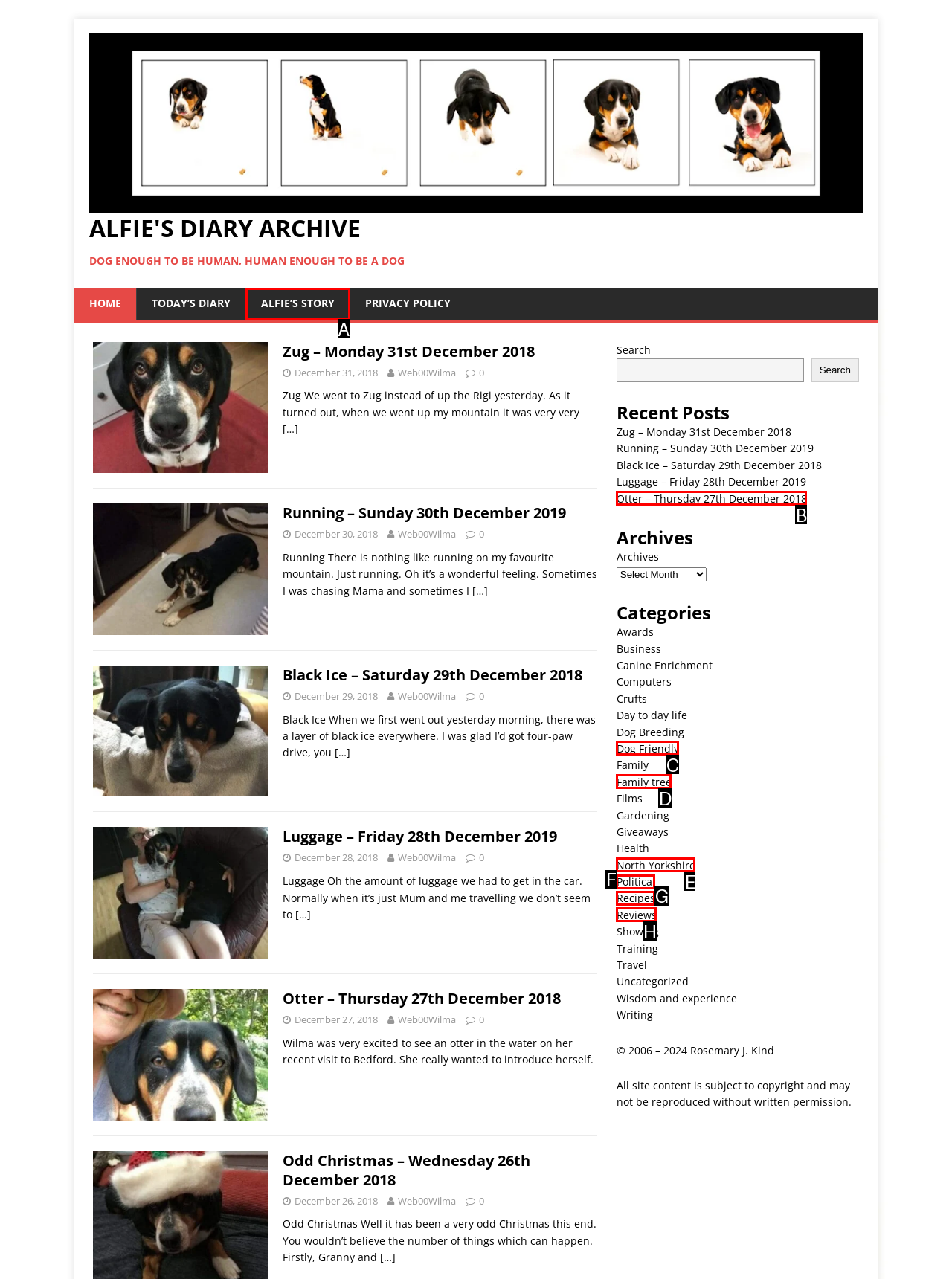Tell me the letter of the option that corresponds to the description: Family tree
Answer using the letter from the given choices directly.

D